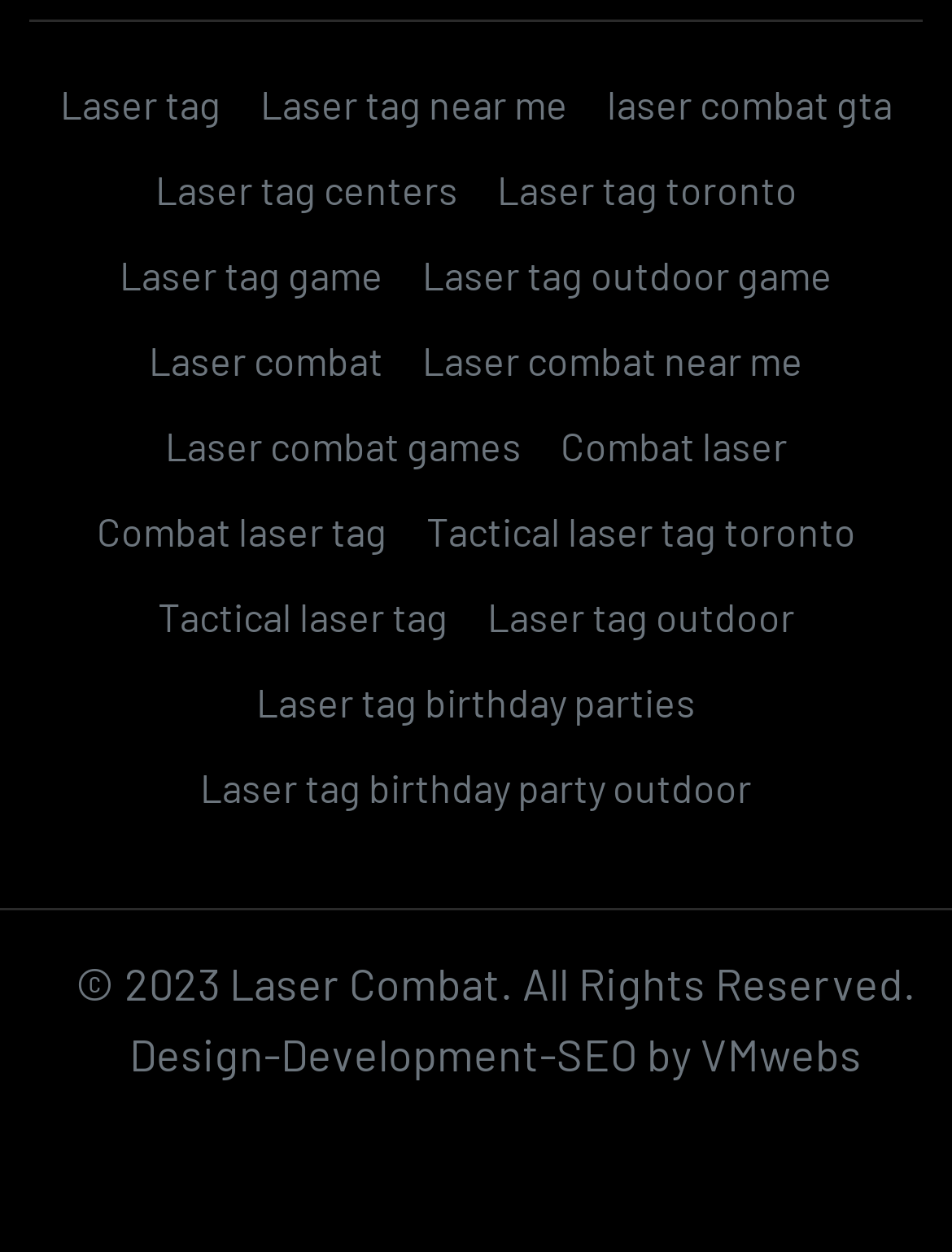Can you give a detailed response to the following question using the information from the image? What is the main topic of this webpage?

Based on the multiple links and text elements on the webpage, it appears that the main topic is related to laser tag, including different aspects such as games, centers, and outdoor activities.